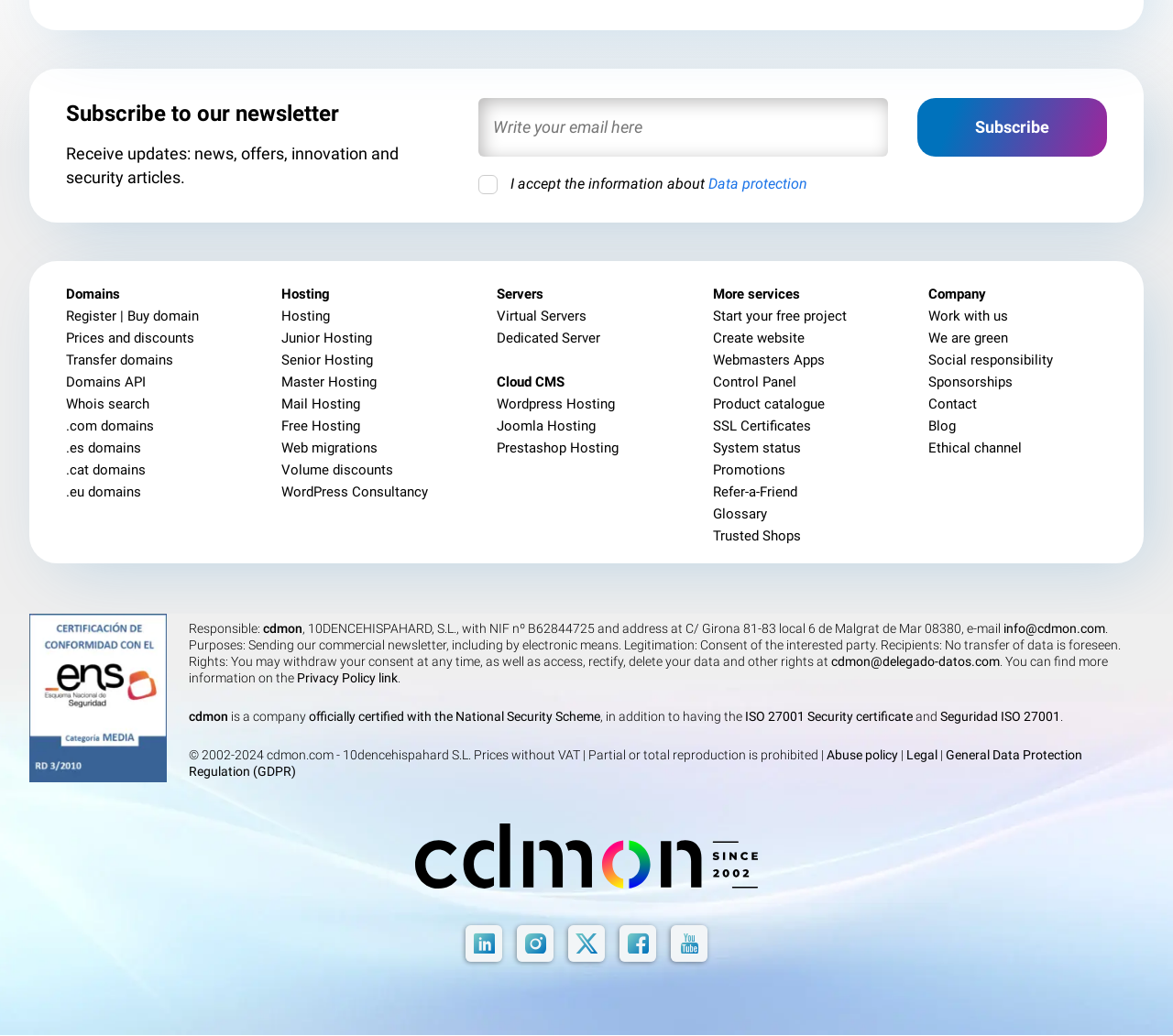What is the company's security certification?
From the image, respond using a single word or phrase.

National Security Scheme